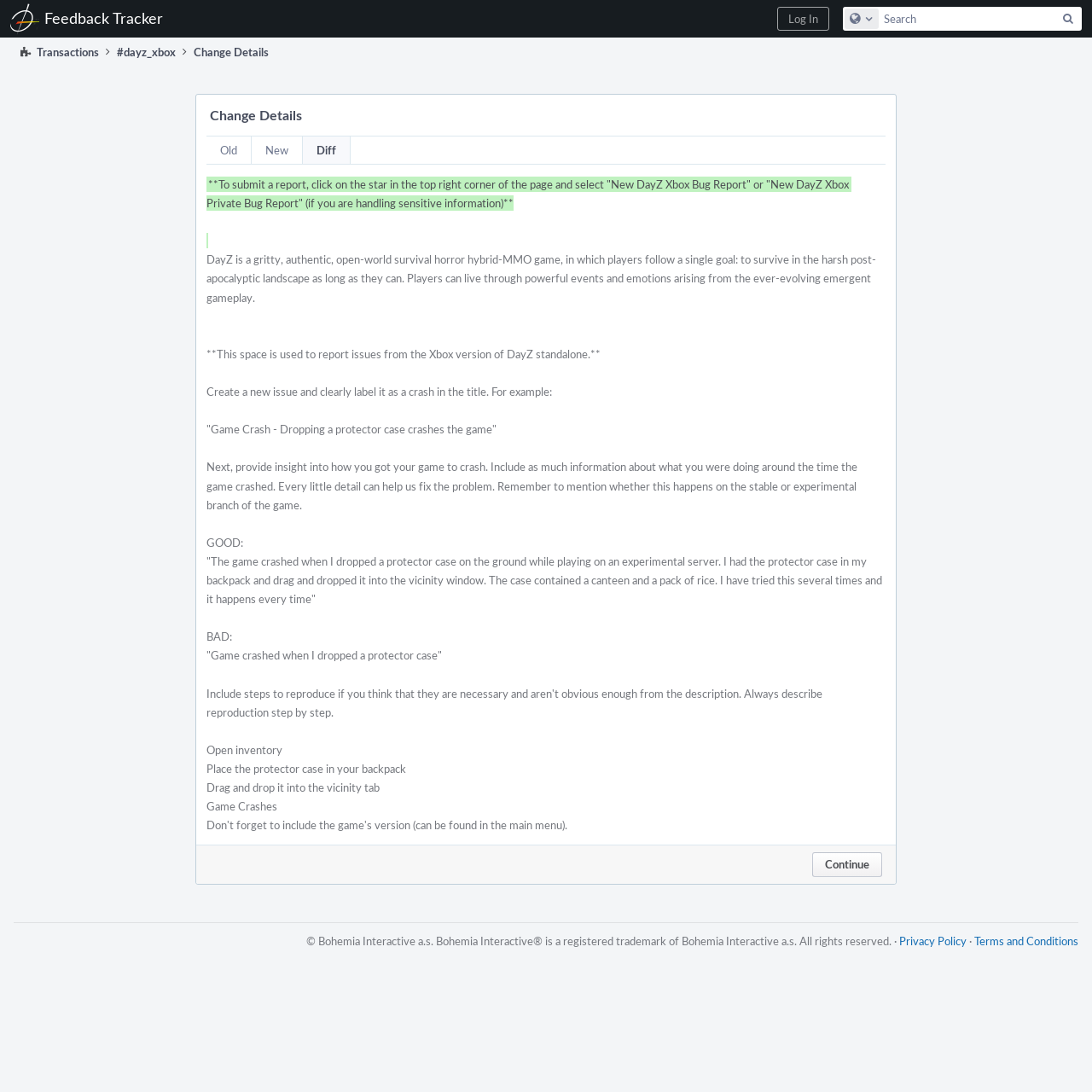Identify the coordinates of the bounding box for the element that must be clicked to accomplish the instruction: "Visit Facebook page".

None